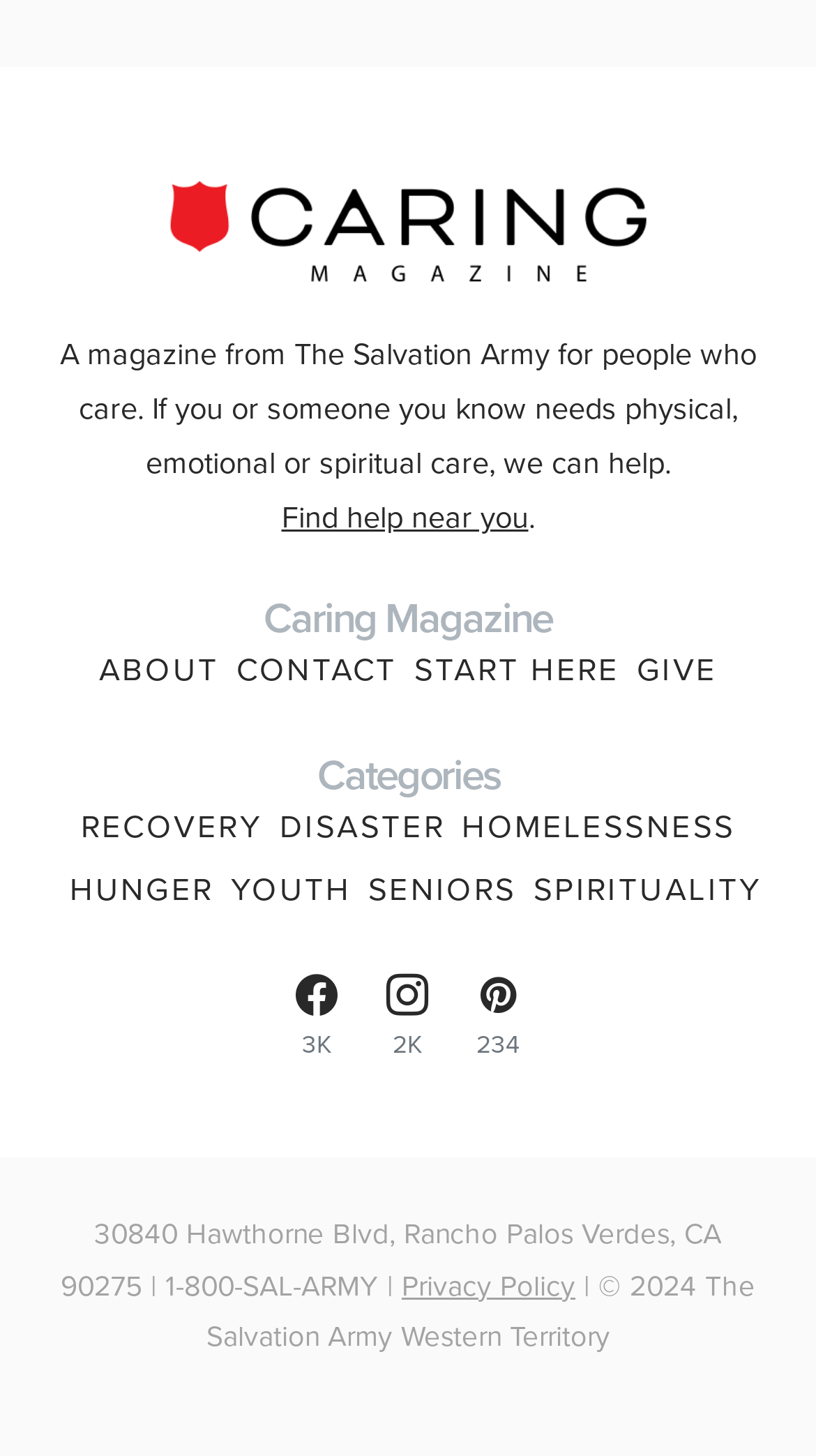What is the phone number of The Salvation Army?
Look at the image and answer the question using a single word or phrase.

1-800-SAL-ARMY